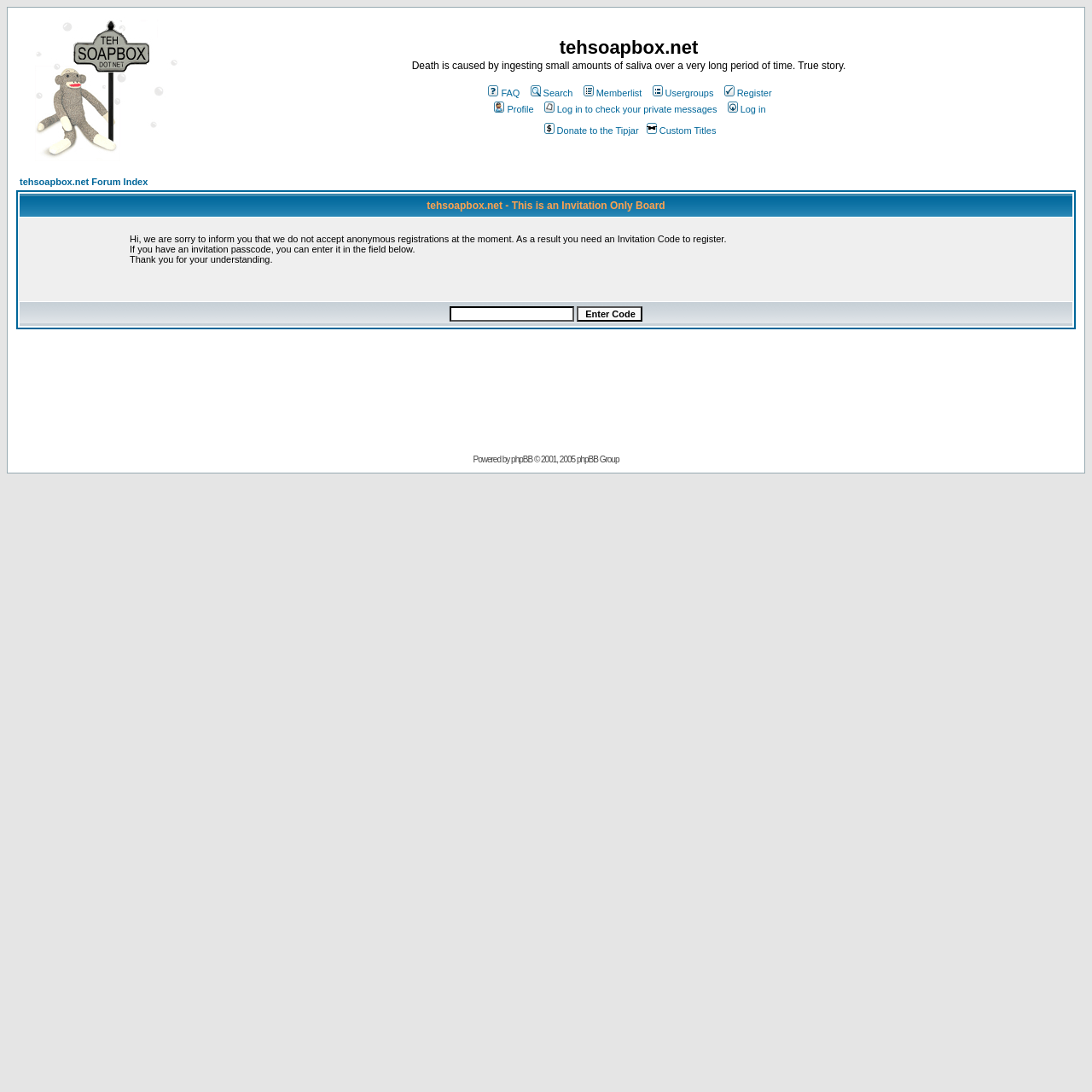Create an in-depth description of the webpage, covering main sections.

The webpage is a registration page for a forum called "tehsoapbox.net". At the top, there is a navigation bar with links to various sections of the forum, including "FAQ", "Search", "Memberlist", "Usergroups", "Register", "Profile", and "Log in". Below the navigation bar, there is a banner with the forum's name and a tagline that reads "Death is caused by ingesting small amounts of saliva over a very long period of time. True story."

The main content of the page is a registration form that requires an invitation code to proceed. The form is divided into two sections: a message explaining the invitation-only policy and a field to enter the invitation code. The message explains that anonymous registrations are not accepted and that an invitation passcode is required to register.

Below the registration form, there is an advertisement iframe. At the bottom of the page, there is a footer with a copyright notice that reads "Powered by phpBB © 2001, 2005 phpBB Group".

There are several images on the page, including icons for each of the navigation links and a logo for the forum. The layout of the page is organized into tables and rows, with clear headings and concise text.